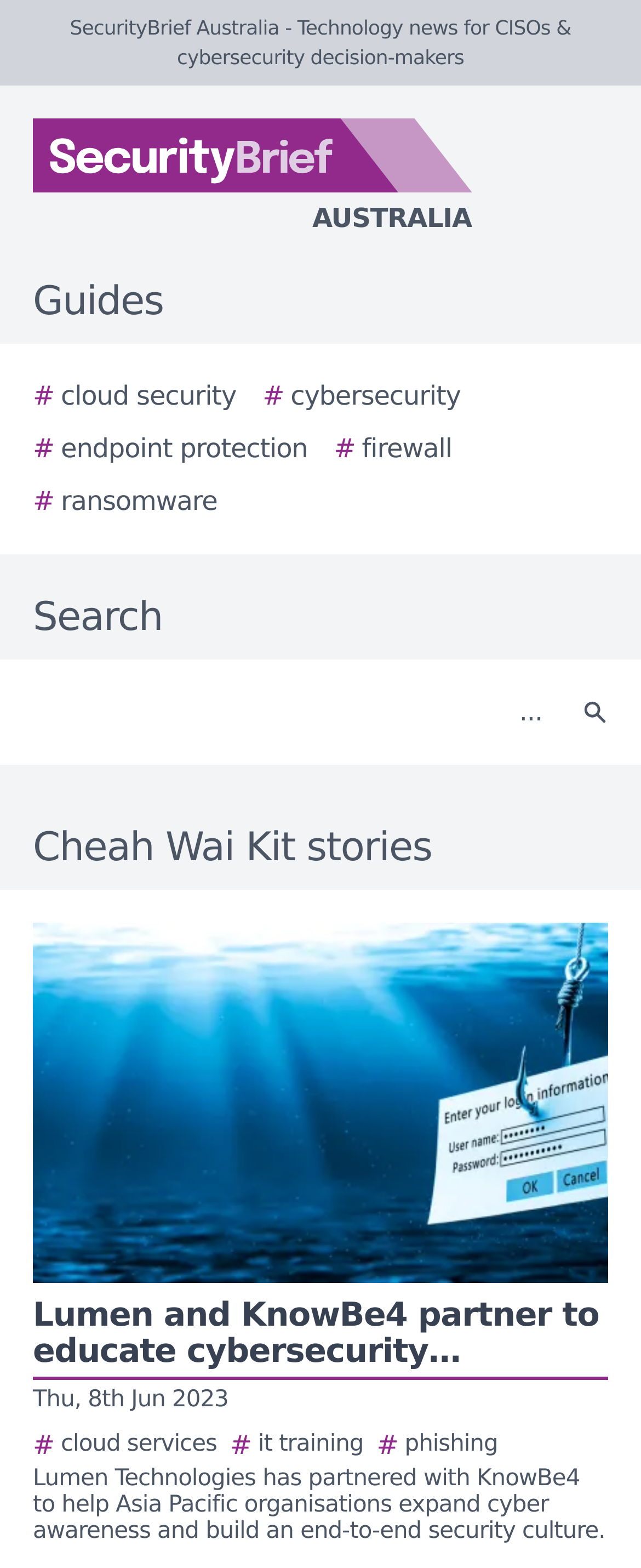Provide the bounding box coordinates for the area that should be clicked to complete the instruction: "Read the story about Lumen and KnowBe4 partnership".

[0.051, 0.588, 0.949, 0.985]